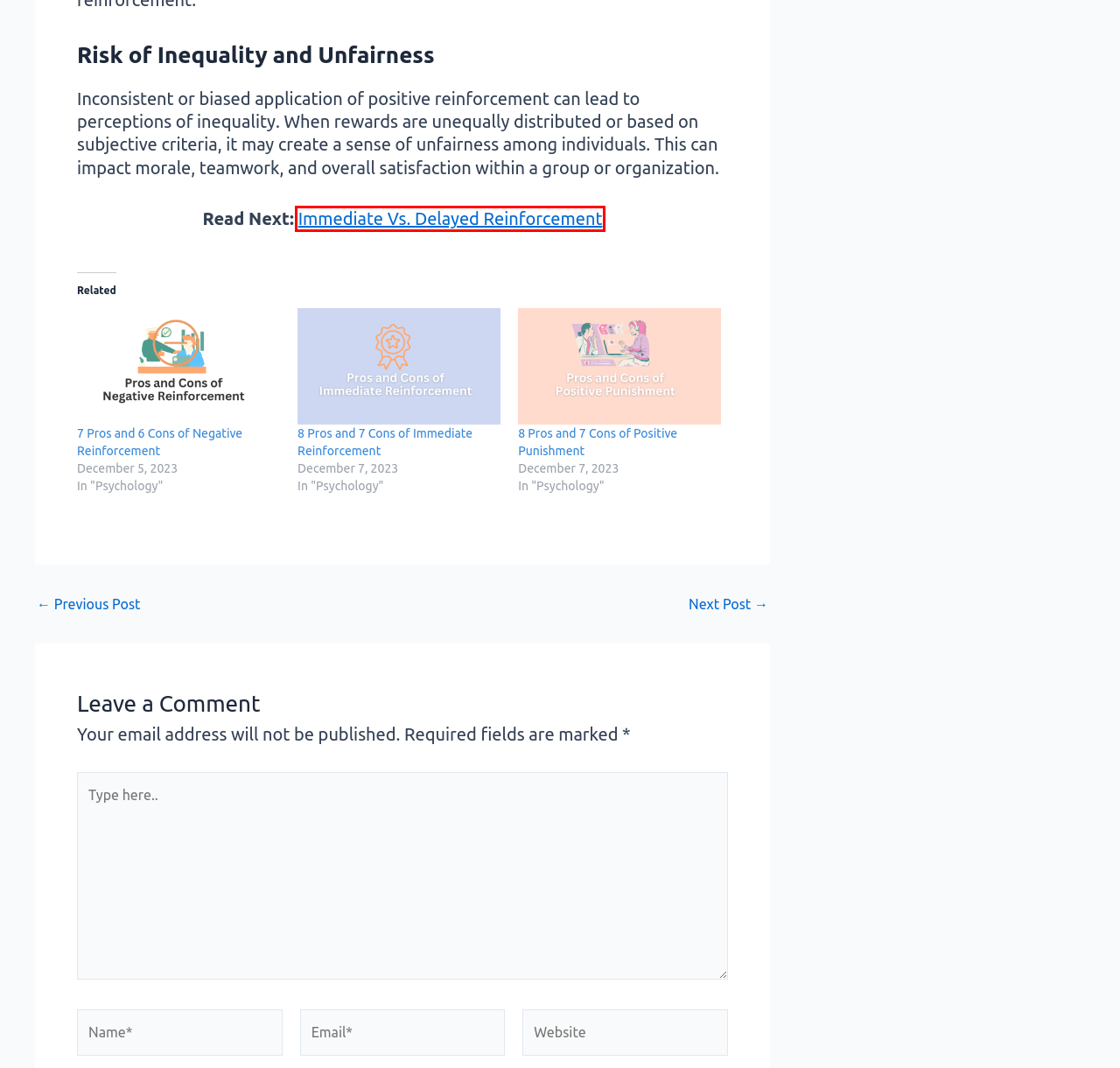You have been given a screenshot of a webpage, where a red bounding box surrounds a UI element. Identify the best matching webpage description for the page that loads after the element in the bounding box is clicked. Options include:
A. 10 Examples of Primary Reinforcement in Everyday Life - Fuskal
B. 15 Pros and Cons of Immediate Reinforcement - Fuskal
C. 12 Pros and Cons of Insurance Contract - Fuskal
D. 15 Pros and Cons of Positive Punishment - Fuskal
E. Advantages and Disadvantages of Fire Insurance - Fuskal
F. 10 Difference Between Immediate and Delayed Reinforcement
G. Astra – Fast, Lightweight & Customizable WordPress Theme - Download Now!
H. 13 Pros and Cons of Negative Reinforcement - Fuskal

F